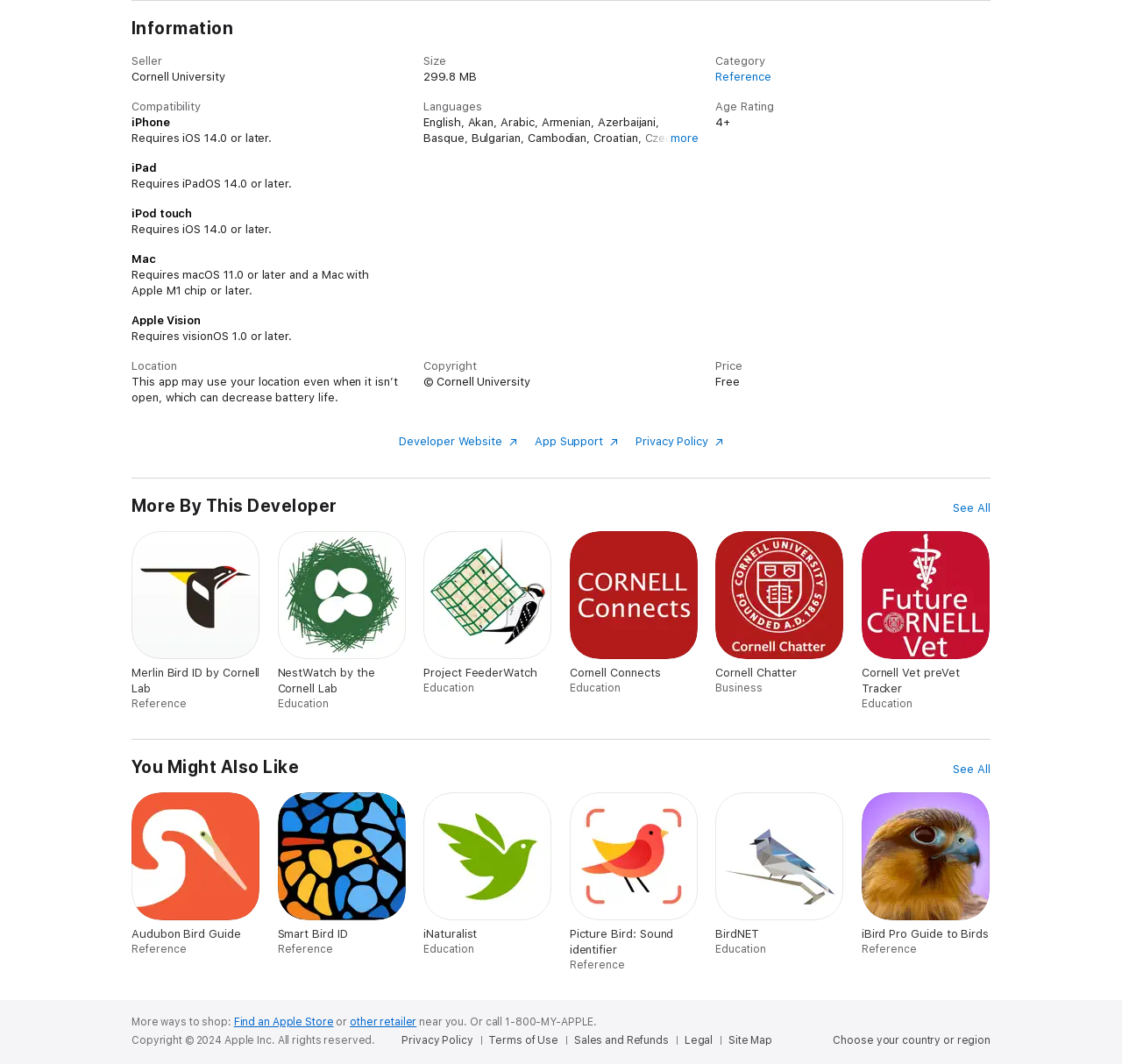What is the category of this app?
Look at the image and answer the question with a single word or phrase.

Reference